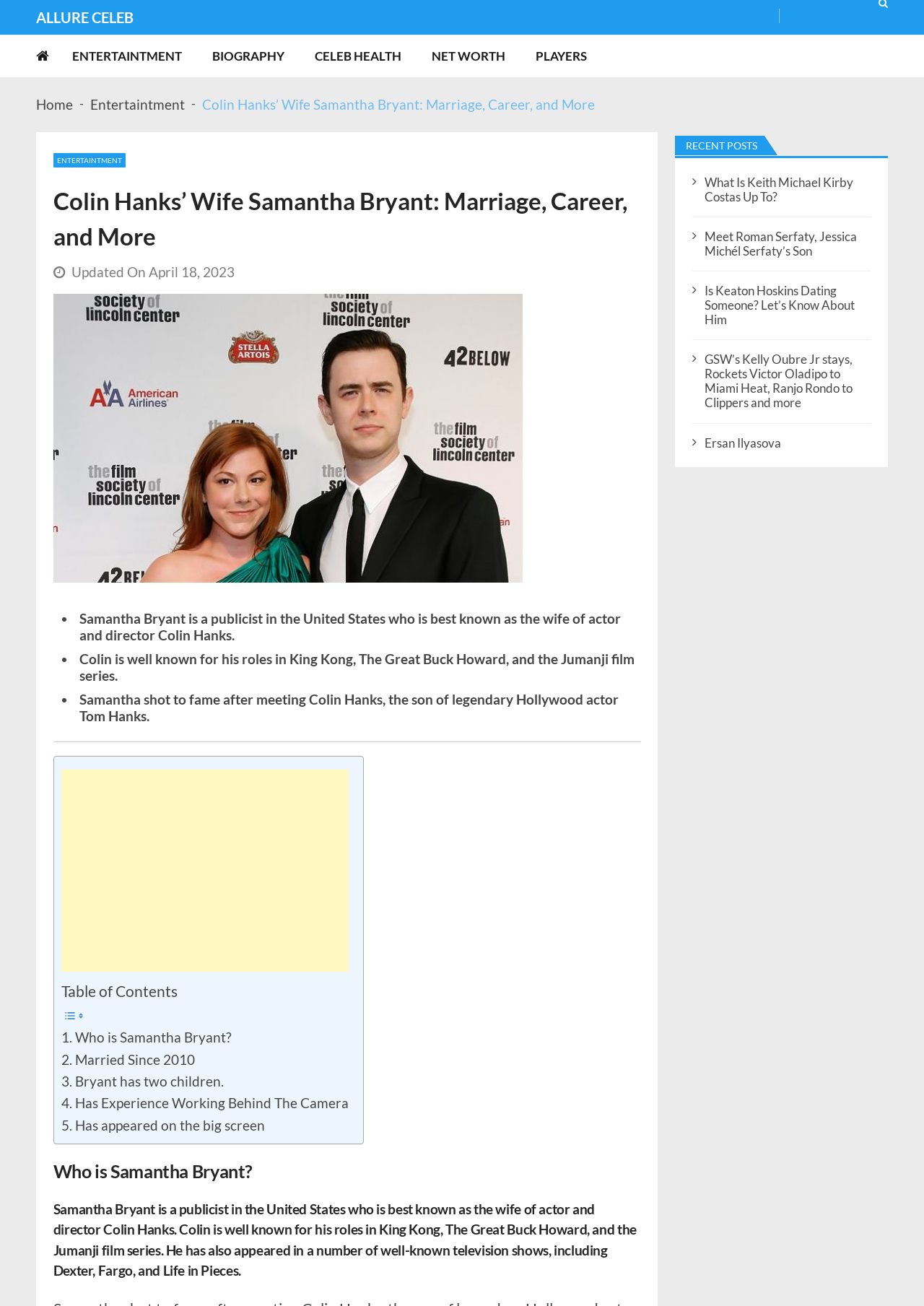Based on the element description Net Worth, identify the bounding box coordinates for the UI element. The coordinates should be in the format (top-left x, top-left y, bottom-right x, bottom-right y) and within the 0 to 1 range.

[0.467, 0.027, 0.576, 0.059]